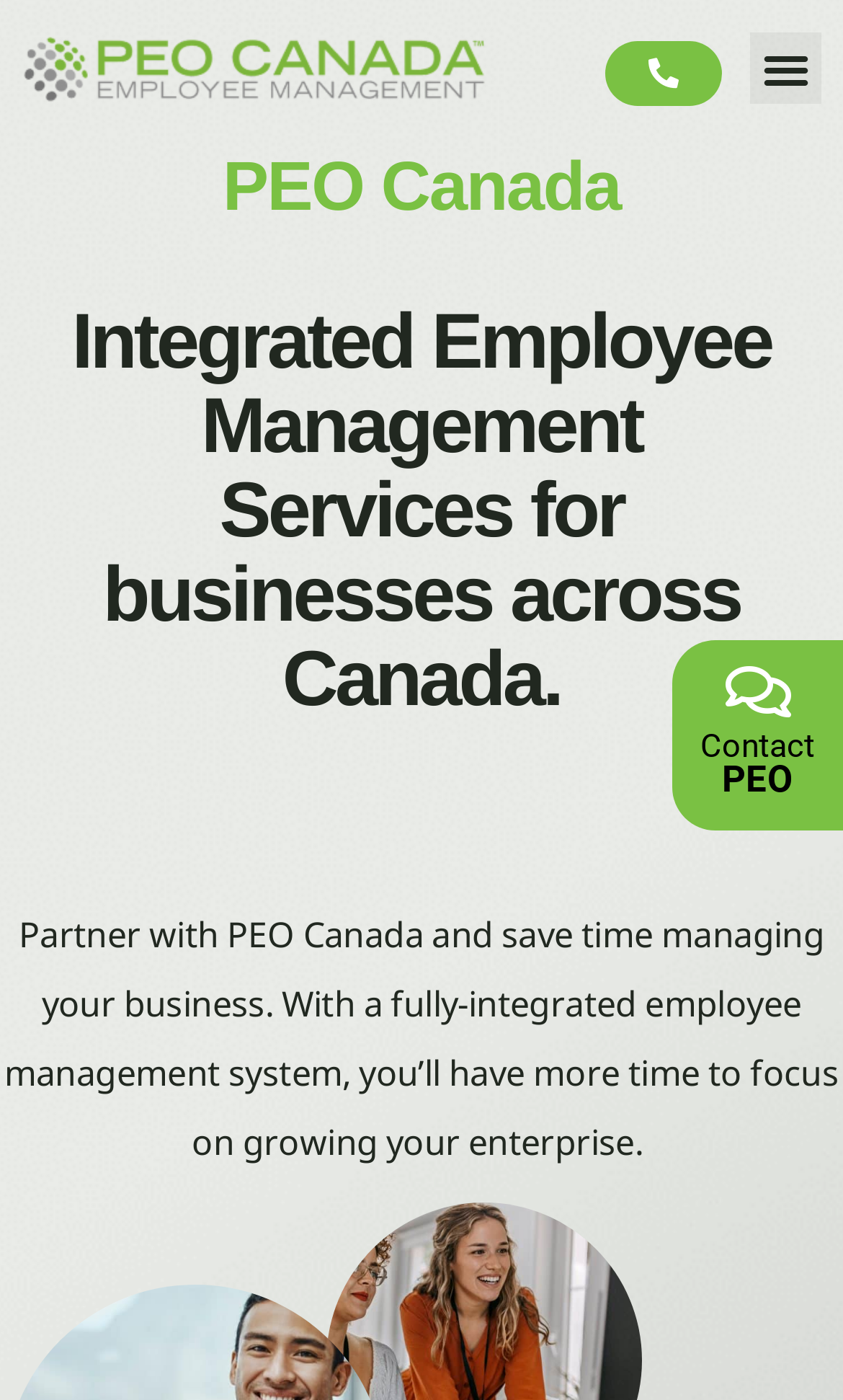Determine the bounding box coordinates in the format (top-left x, top-left y, bottom-right x, bottom-right y). Ensure all values are floating point numbers between 0 and 1. Identify the bounding box of the UI element described by: Record audio message

None